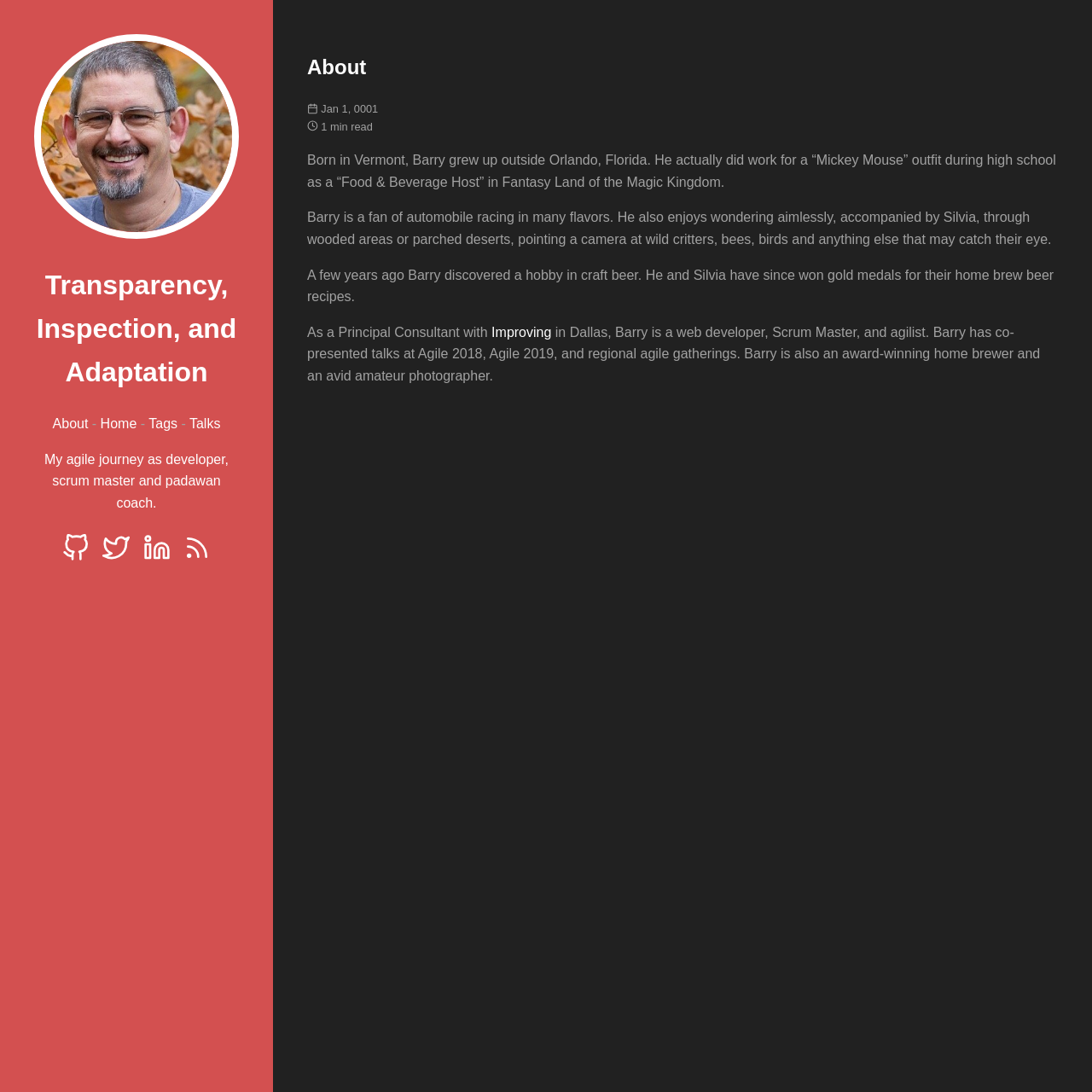Determine the coordinates of the bounding box for the clickable area needed to execute this instruction: "Read more about Barry's agile journey".

[0.041, 0.414, 0.209, 0.467]